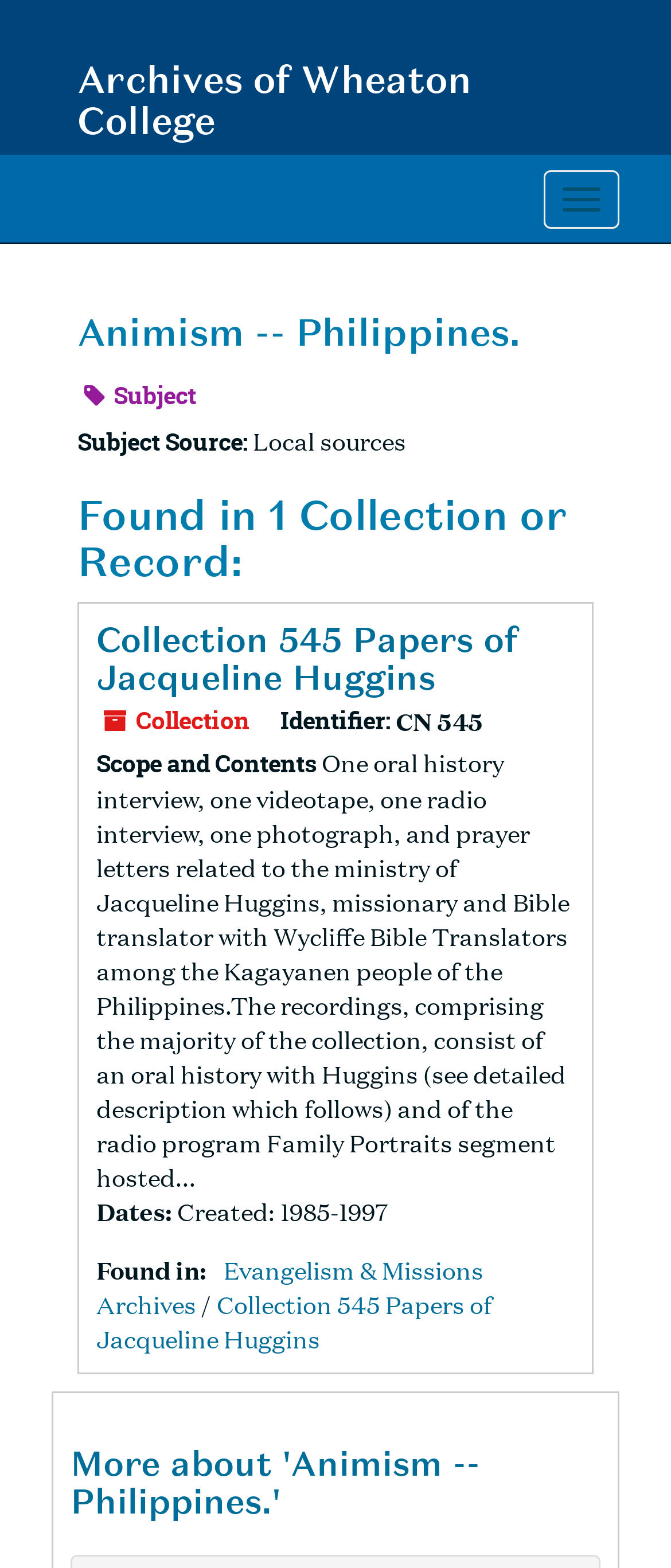Please identify the primary heading of the webpage and give its text content.

Archives of Wheaton College